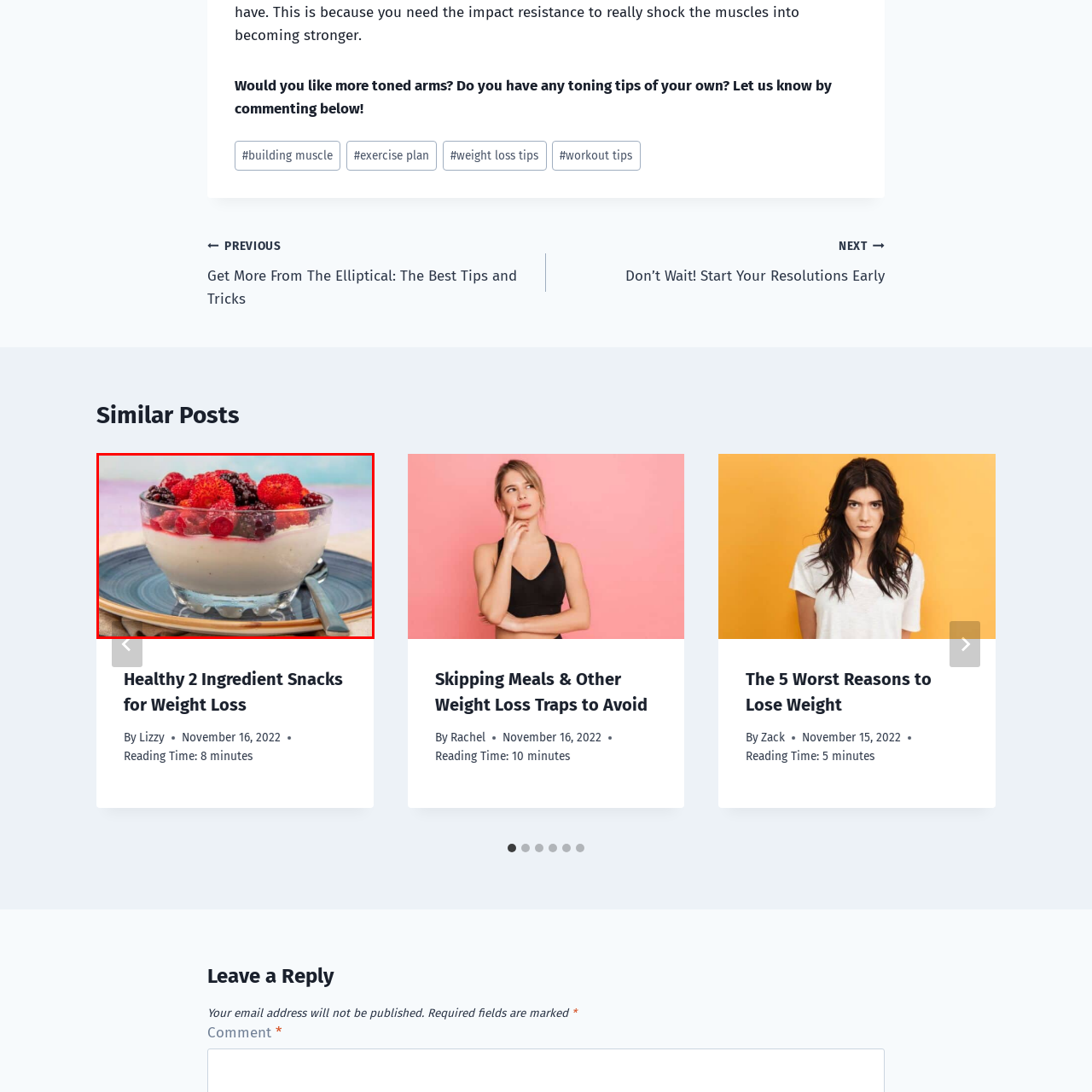Focus on the section encased in the red border, How many types of berries are on the dessert? Give your response as a single word or phrase.

Three